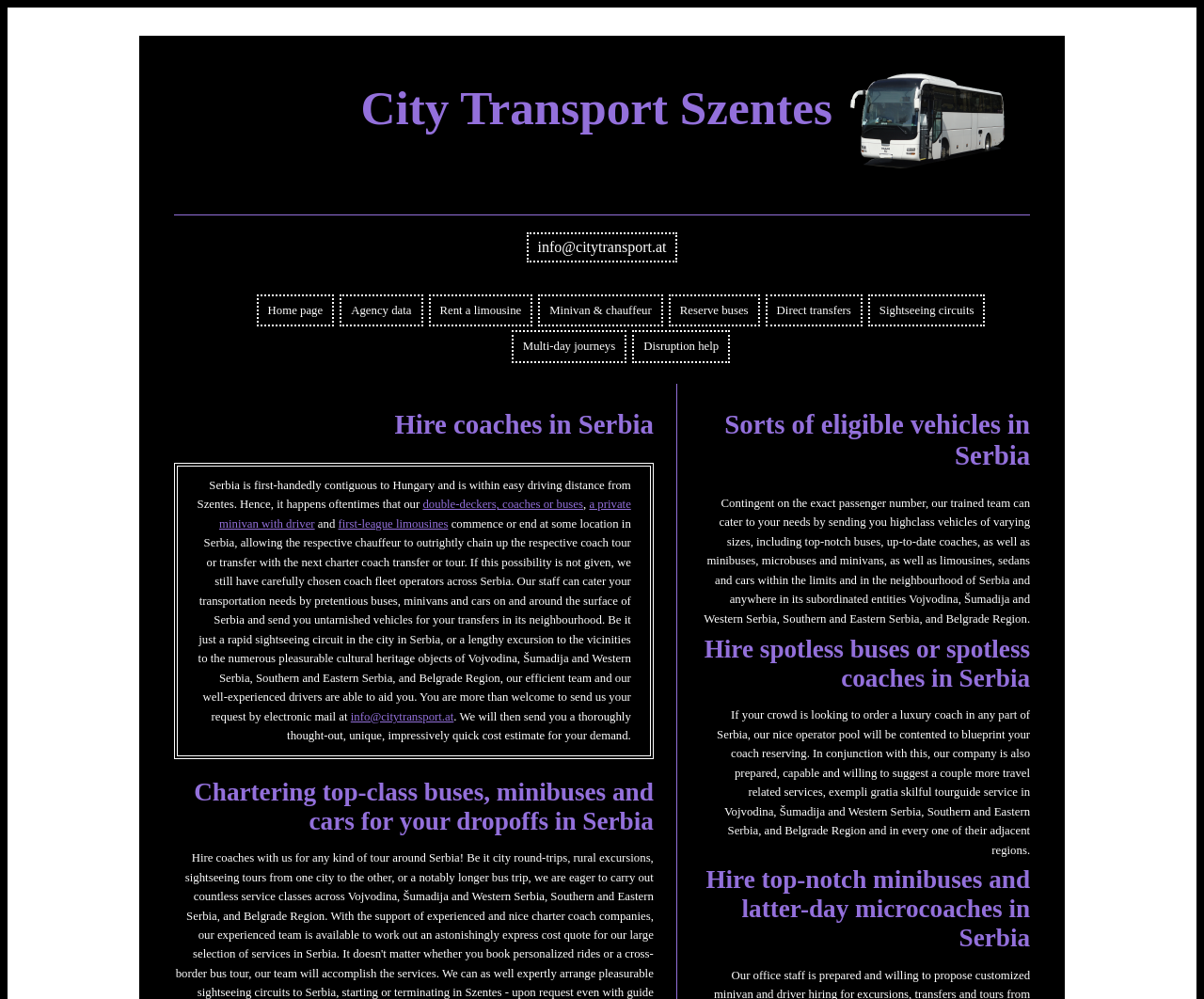Please determine the bounding box coordinates of the element's region to click for the following instruction: "Click the 'Home page' link".

[0.213, 0.295, 0.277, 0.327]